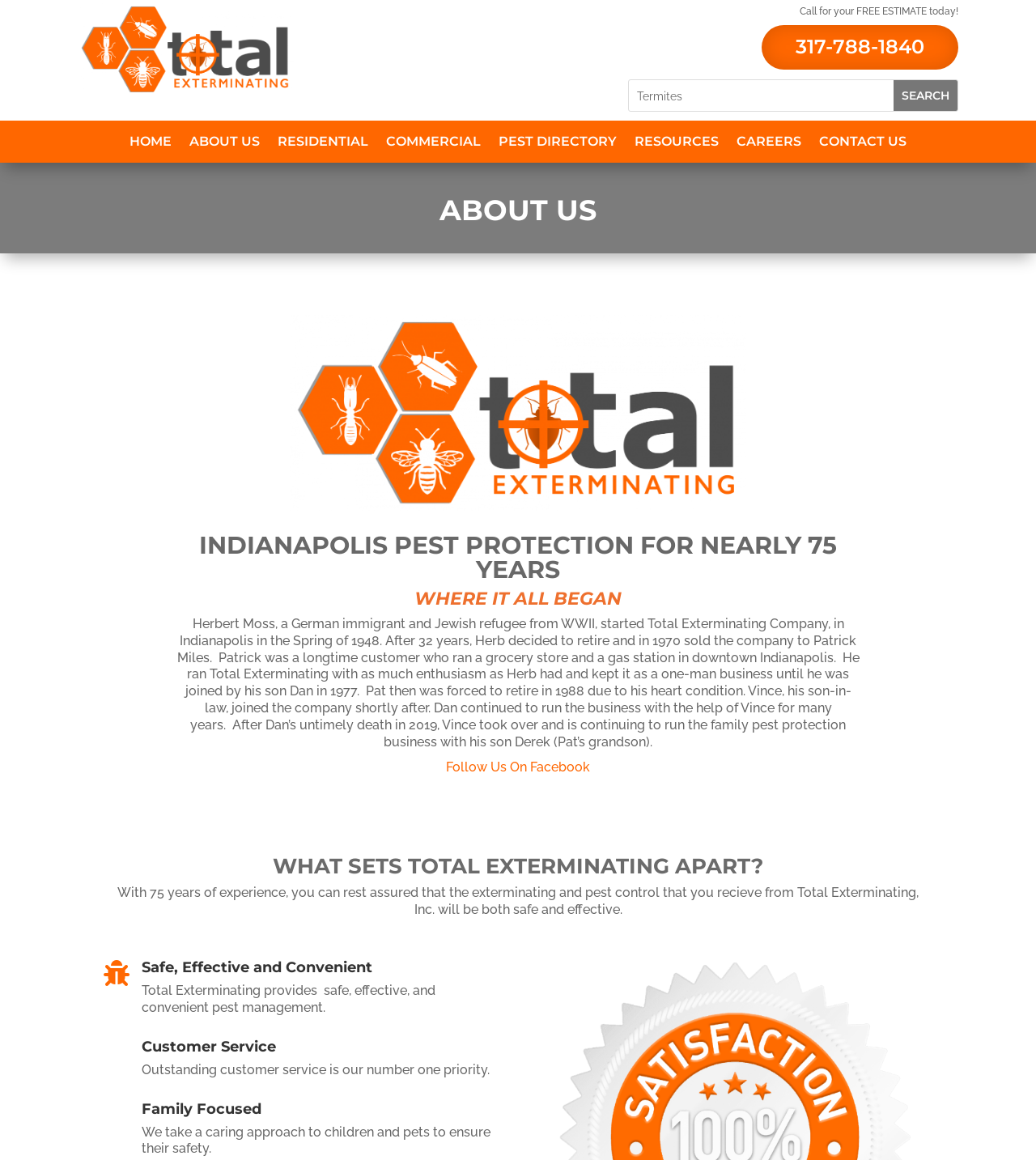What is the priority of Total Exterminating?
Please answer the question with a detailed response using the information from the screenshot.

I found this information by reading the text under the heading 'Customer Service', which states that outstanding customer service is the number one priority of Total Exterminating.